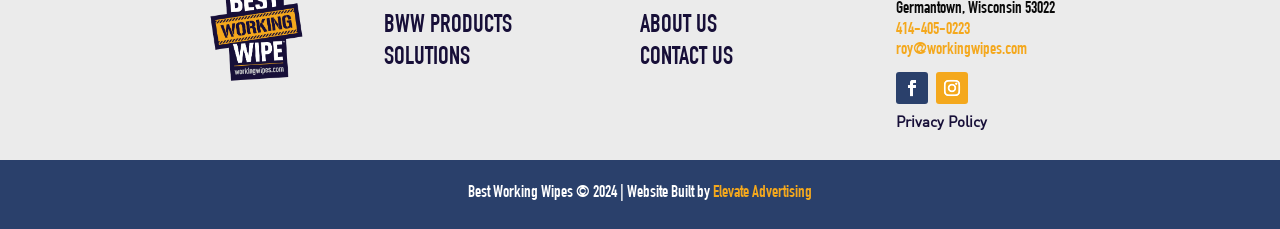What is the company's location?
Look at the screenshot and give a one-word or phrase answer.

Germantown, Wisconsin 53022